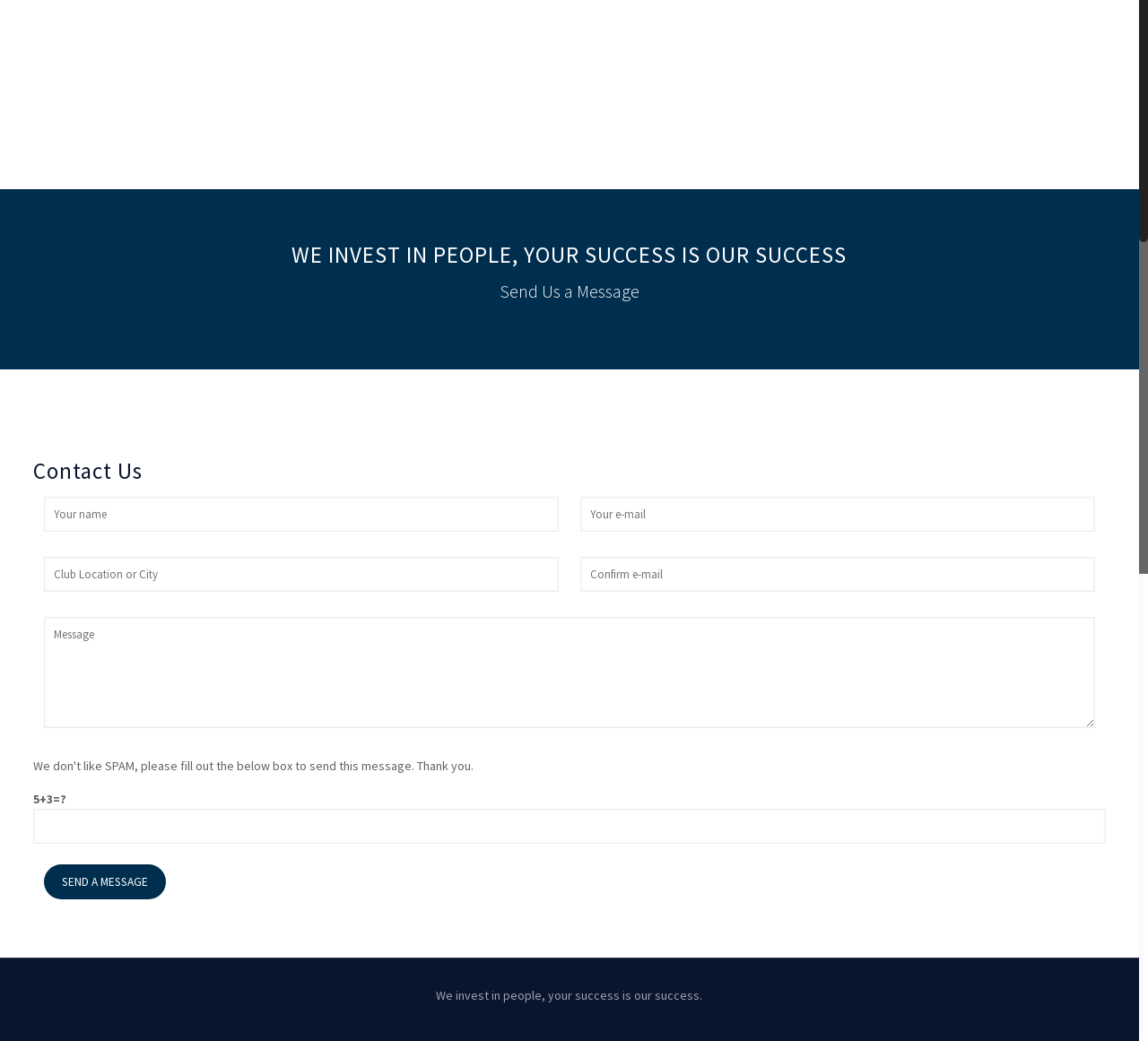Specify the bounding box coordinates (top-left x, top-left y, bottom-right x, bottom-right y) of the UI element in the screenshot that matches this description: name="your-city" placeholder="Club Location or City"

[0.038, 0.535, 0.487, 0.569]